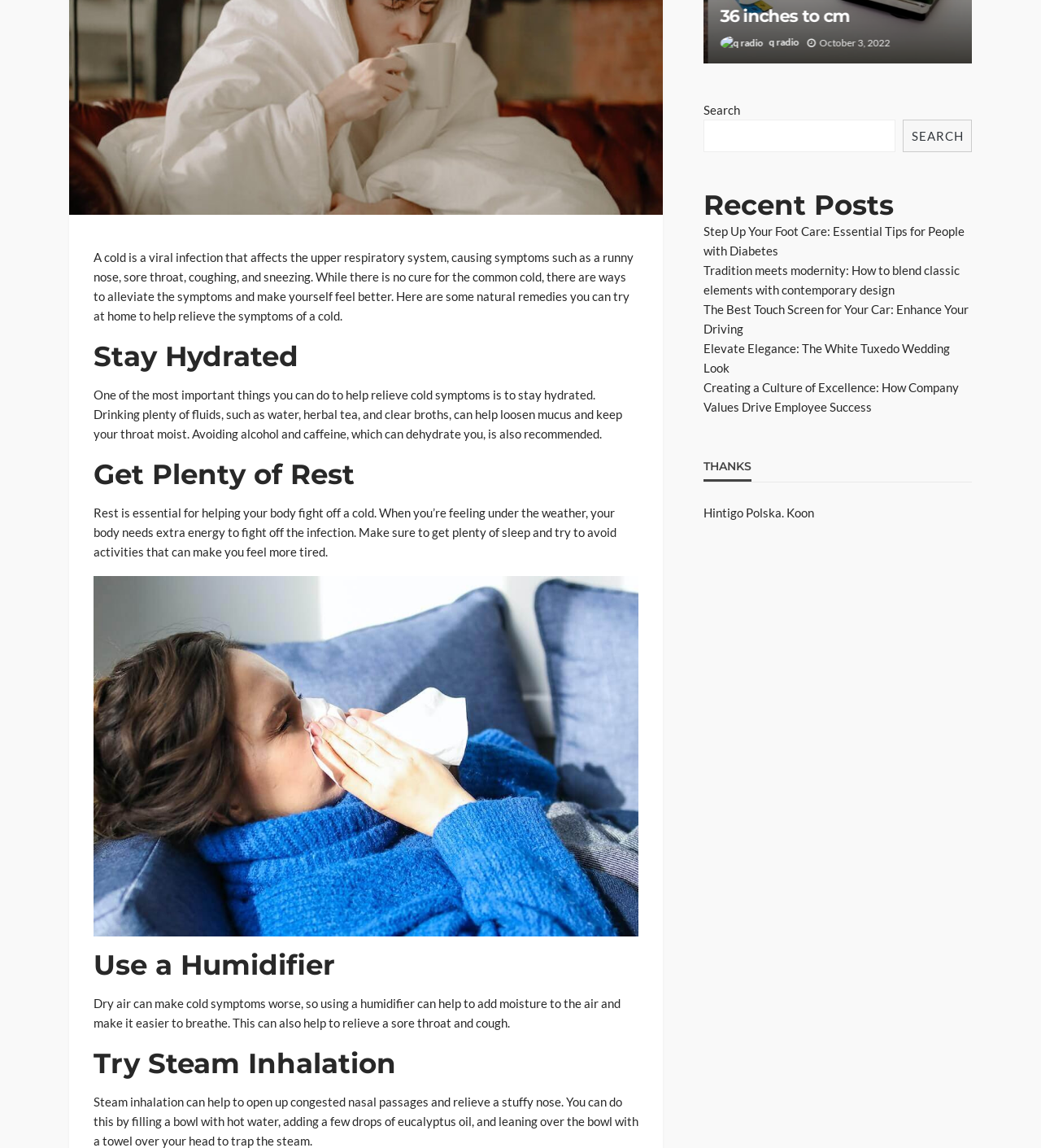Using the element description: "parent_node: SEARCH name="s"", determine the bounding box coordinates. The coordinates should be in the format [left, top, right, bottom], with values between 0 and 1.

[0.676, 0.104, 0.86, 0.133]